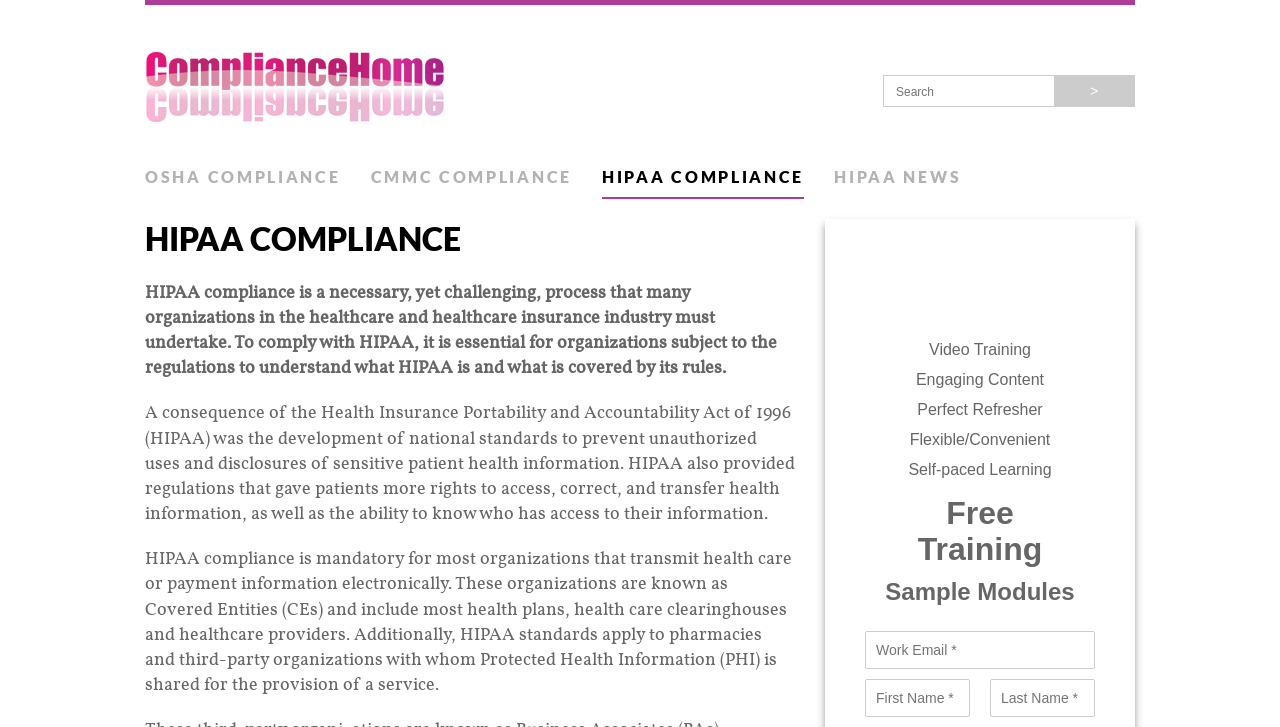Offer a thorough description of the webpage.

The webpage is focused on HIPAA compliance, with a prominent search bar at the top right corner, accompanied by a group of elements including a textbox and a button. Below the search bar, there is a link to "Compliance Home" with an associated image. 

On the left side of the page, there are several links to different compliance topics, including OSHA, CMMC, HIPAA, and HIPAA news. 

The main content of the page is divided into sections, with a heading "HIPAA COMPLIANCE" at the top. The first section provides an introduction to HIPAA compliance, explaining its necessity and challenges for organizations in the healthcare and healthcare insurance industry. 

The following sections provide more detailed information about HIPAA, including its history, regulations, and requirements for Covered Entities. There are three paragraphs of text that provide a comprehensive overview of HIPAA compliance.

Below the main content, there are several static text elements that highlight the benefits of HIPAA training, including video training, engaging content, perfect refresher, flexible and convenient, self-paced learning, and free training. 

At the bottom of the page, there is a form with three required textboxes for users to input their work email, first name, and last name.